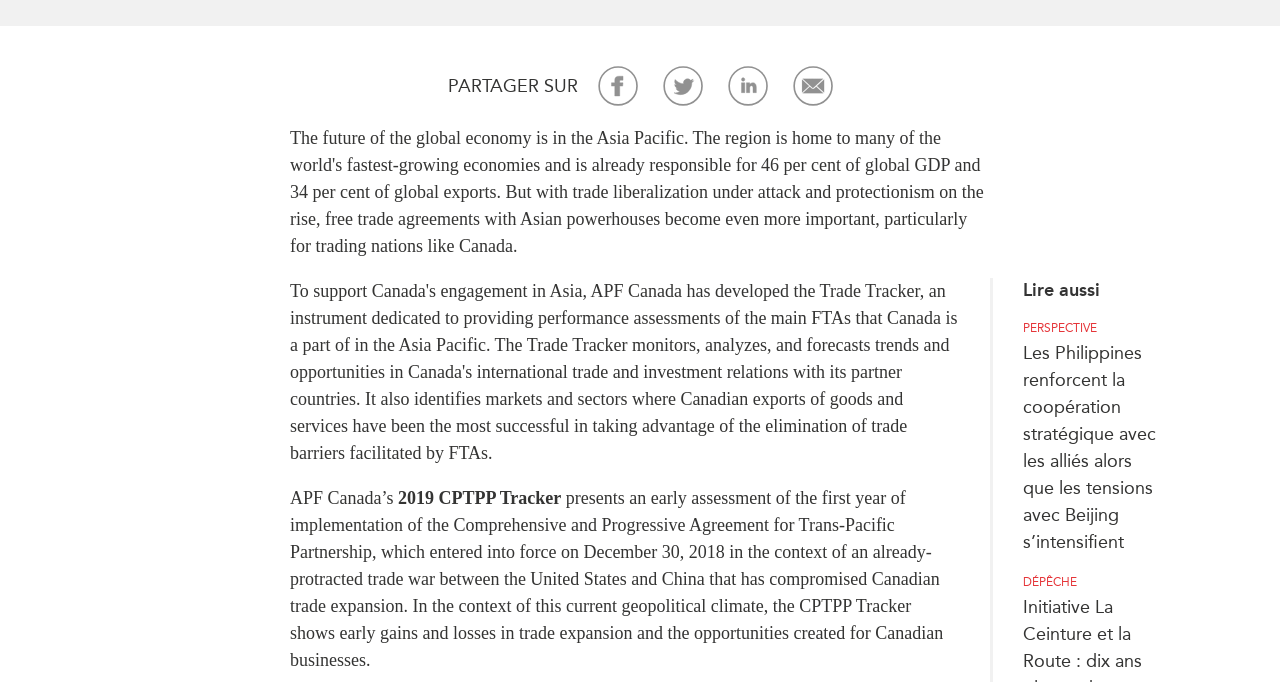Find the UI element described as: "Renforcer les liens avec l’Asie" and predict its bounding box coordinates. Ensure the coordinates are four float numbers between 0 and 1, [left, top, right, bottom].

[0.023, 0.31, 0.169, 0.339]